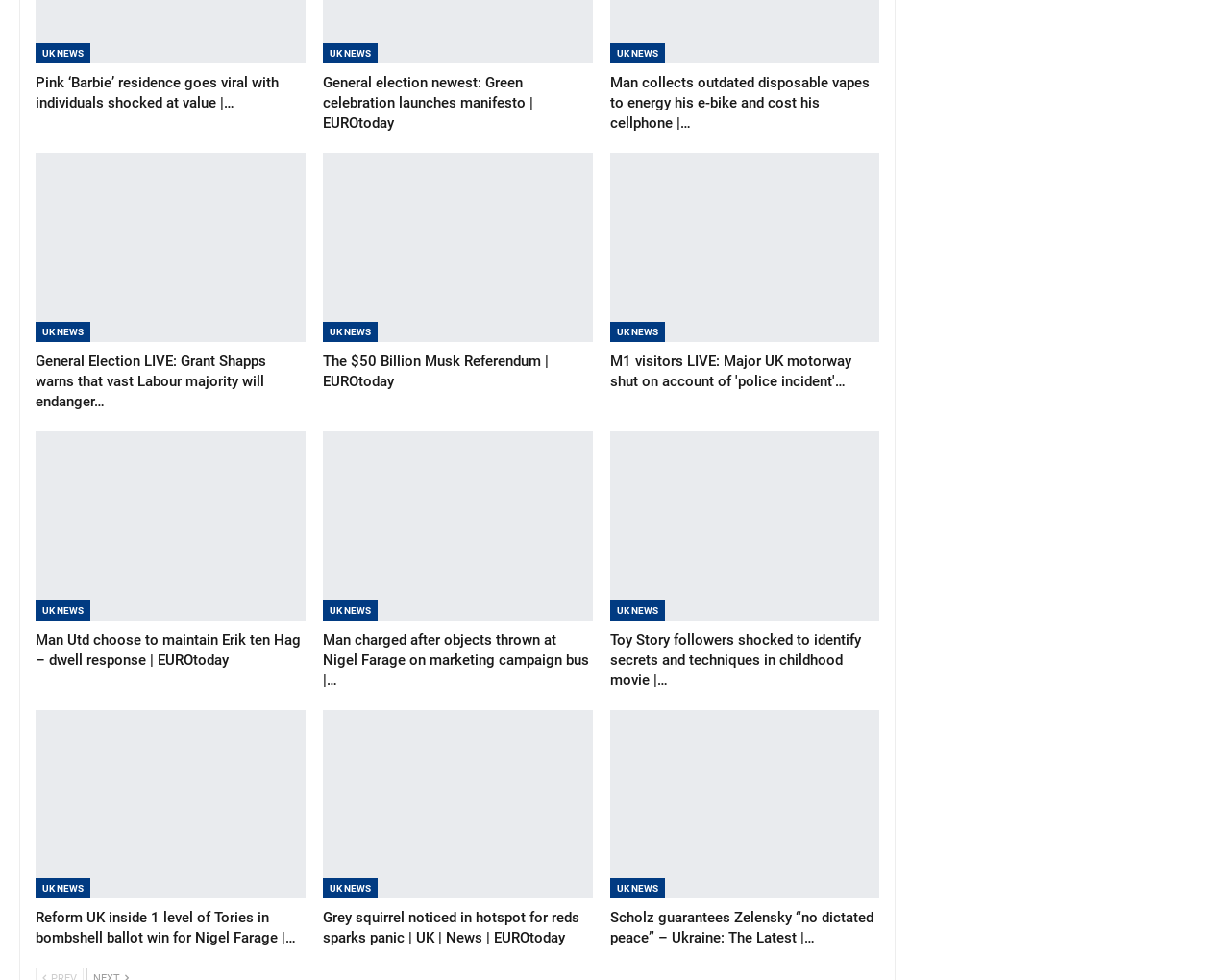Please find the bounding box coordinates of the section that needs to be clicked to achieve this instruction: "Check out the article about Man collecting old disposable vapes".

[0.496, 0.076, 0.707, 0.135]